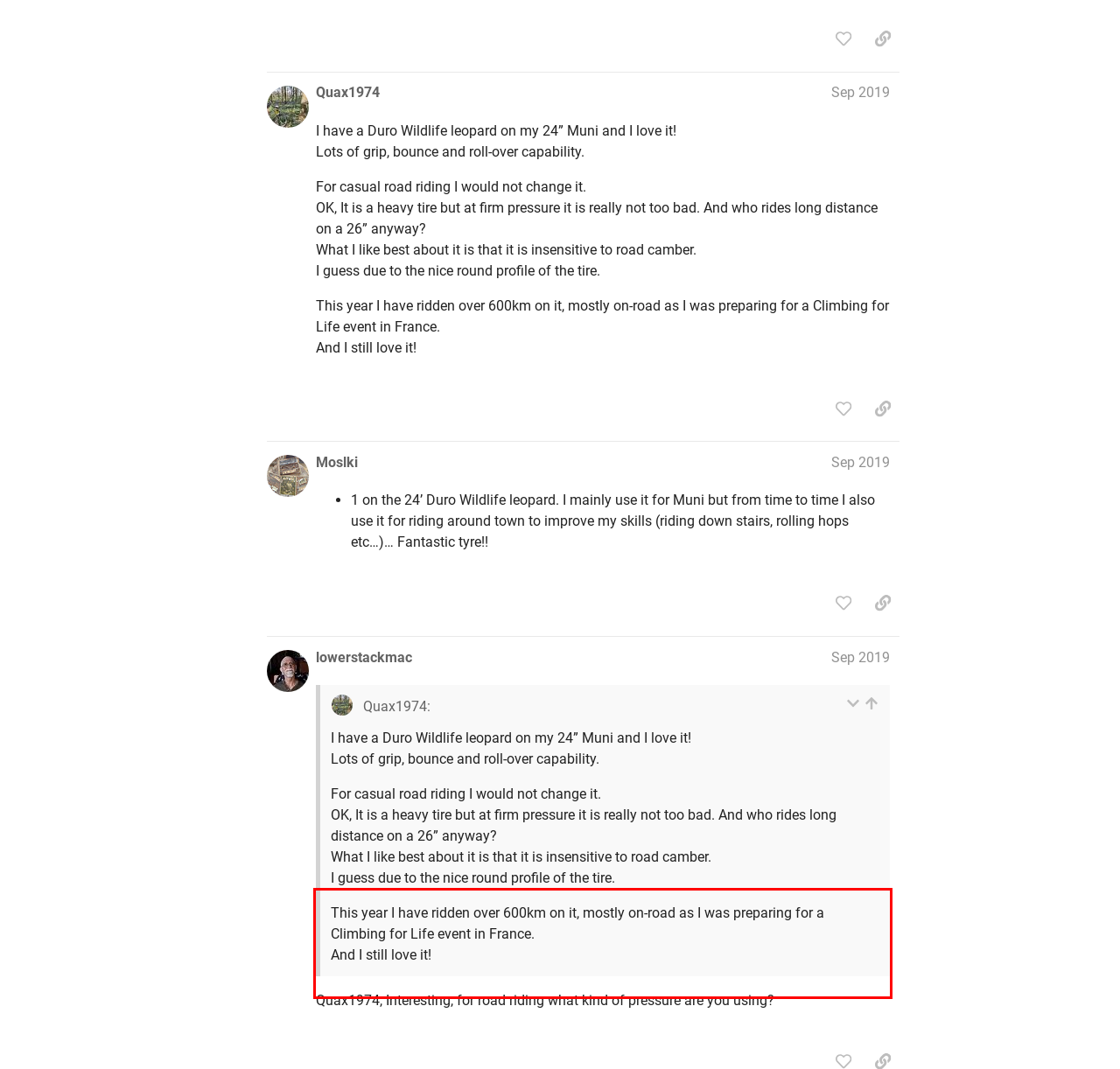Given the screenshot of a webpage, identify the red rectangle bounding box and recognize the text content inside it, generating the extracted text.

Alternatively if you consider longer rides you could consider getting a 2nd wheel with a road tire. Swapping wheels is easier than swapping tires Especially If you outfit is with cranks and pedals. And for serious road riding you would like shorter cranks anyway.